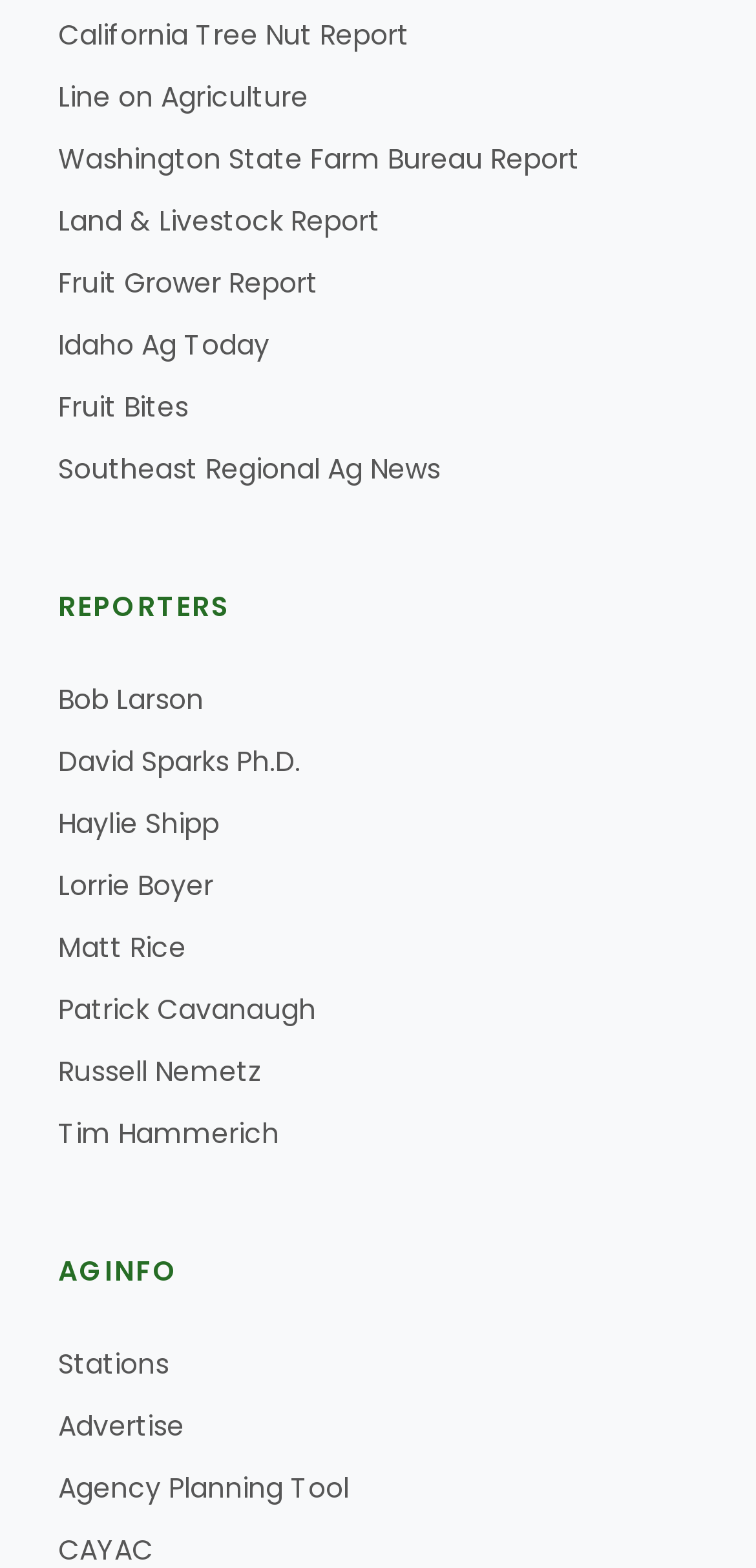How many aginfo links are there?
Please analyze the image and answer the question with as much detail as possible.

I counted the number of links under the 'AGINFO' static text, which are 'Stations', 'Advertise', and 'Agency Planning Tool', totaling 3 aginfo links.